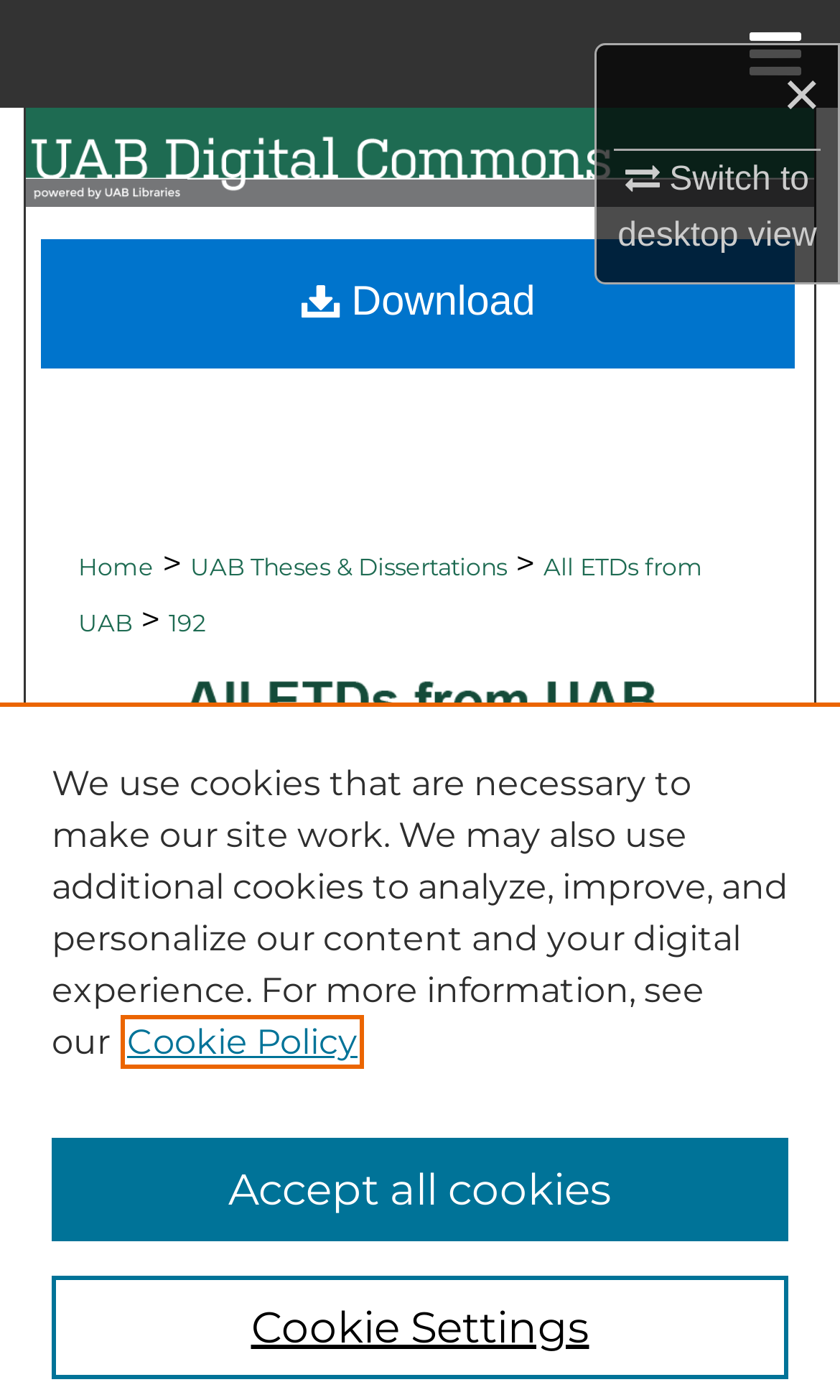Generate the text content of the main headline of the webpage.

The Role of International Faculty in Comprehensive Campus Internationalization